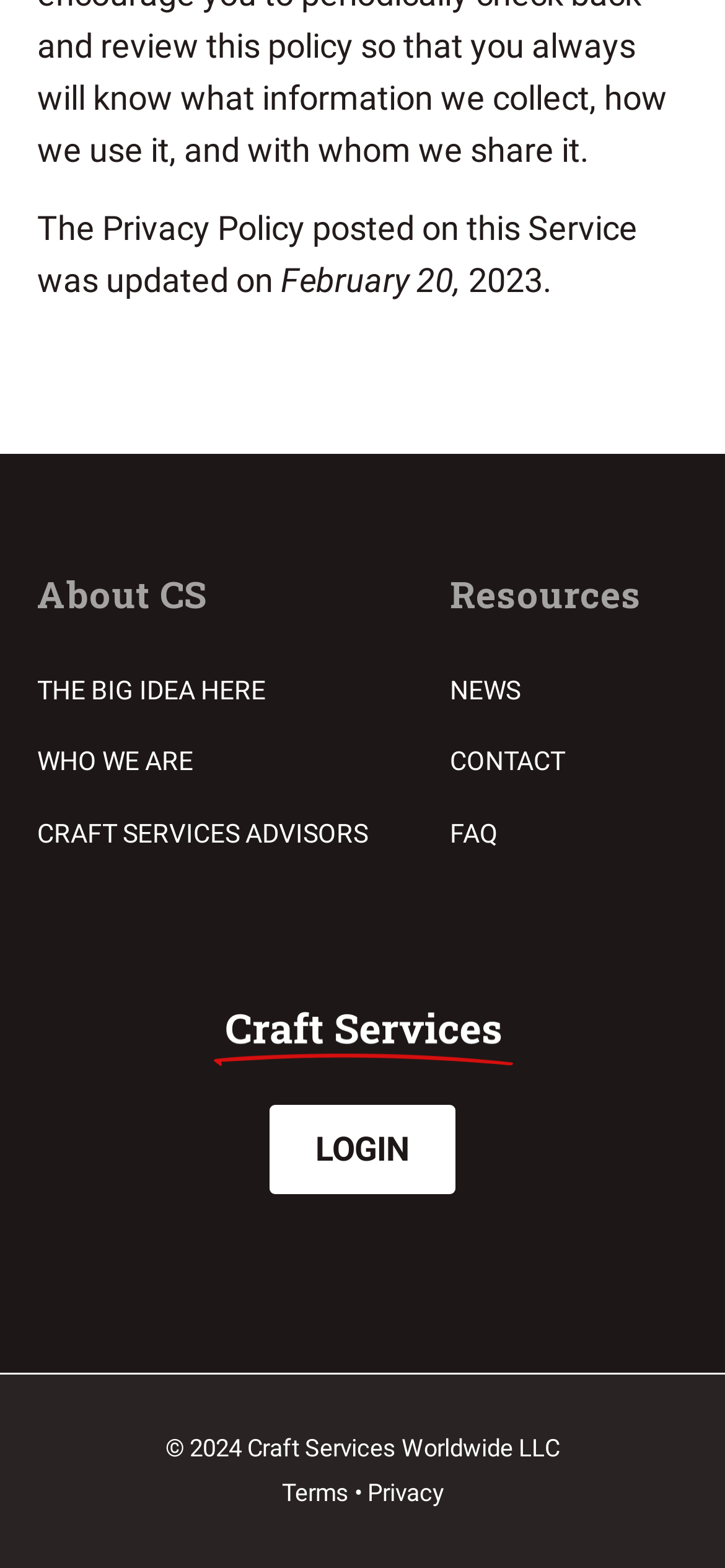What is the date of the updated privacy policy?
Based on the visual details in the image, please answer the question thoroughly.

I found the date by looking at the static text elements at the top of the page, which mention 'The Privacy Policy posted on this Service was updated on February 20, 2023'.